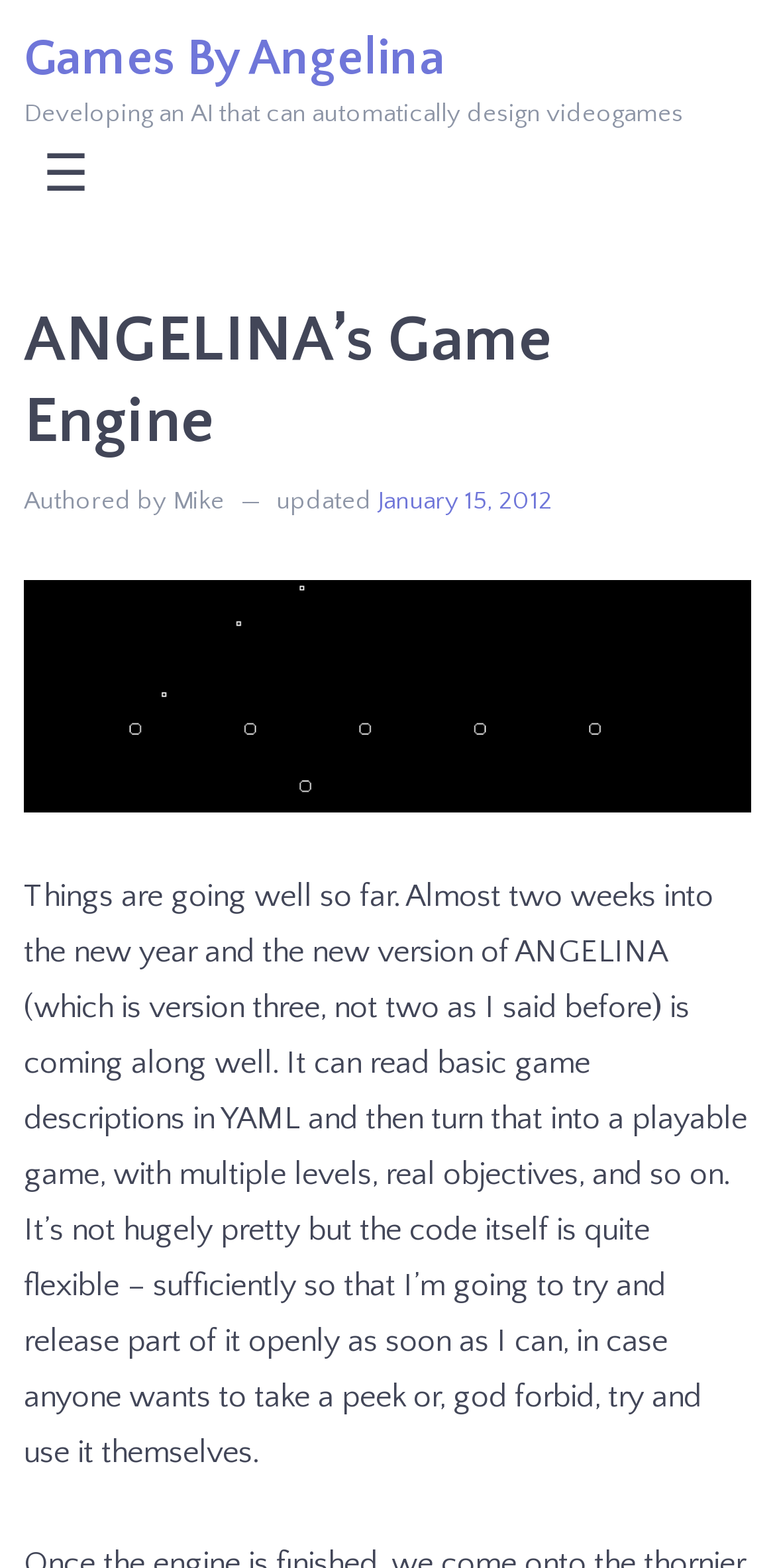Please answer the following query using a single word or phrase: 
What type of data can ANGELINA read?

basic game descriptions in YAML